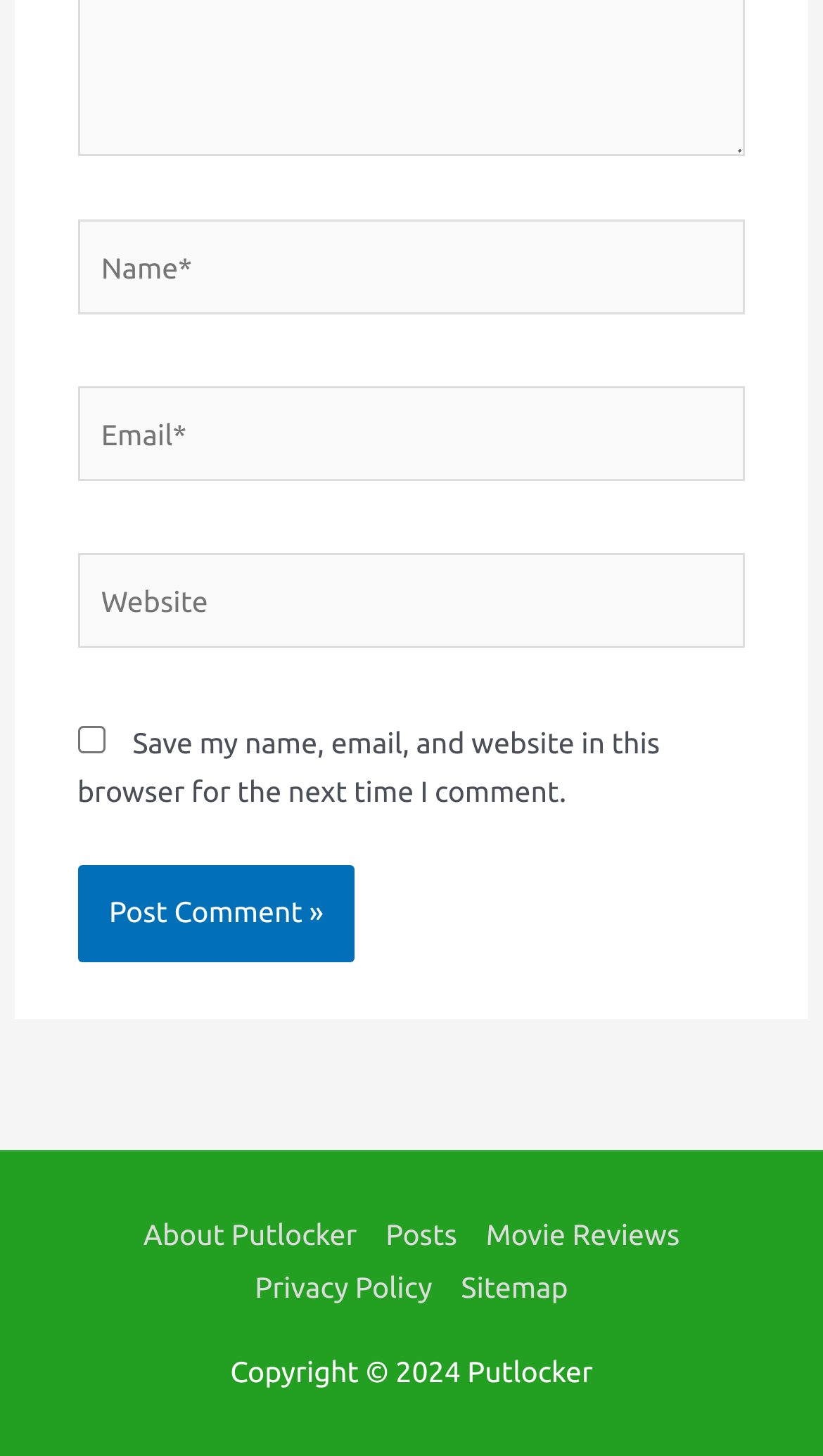Answer the question briefly using a single word or phrase: 
How many input fields are required?

2